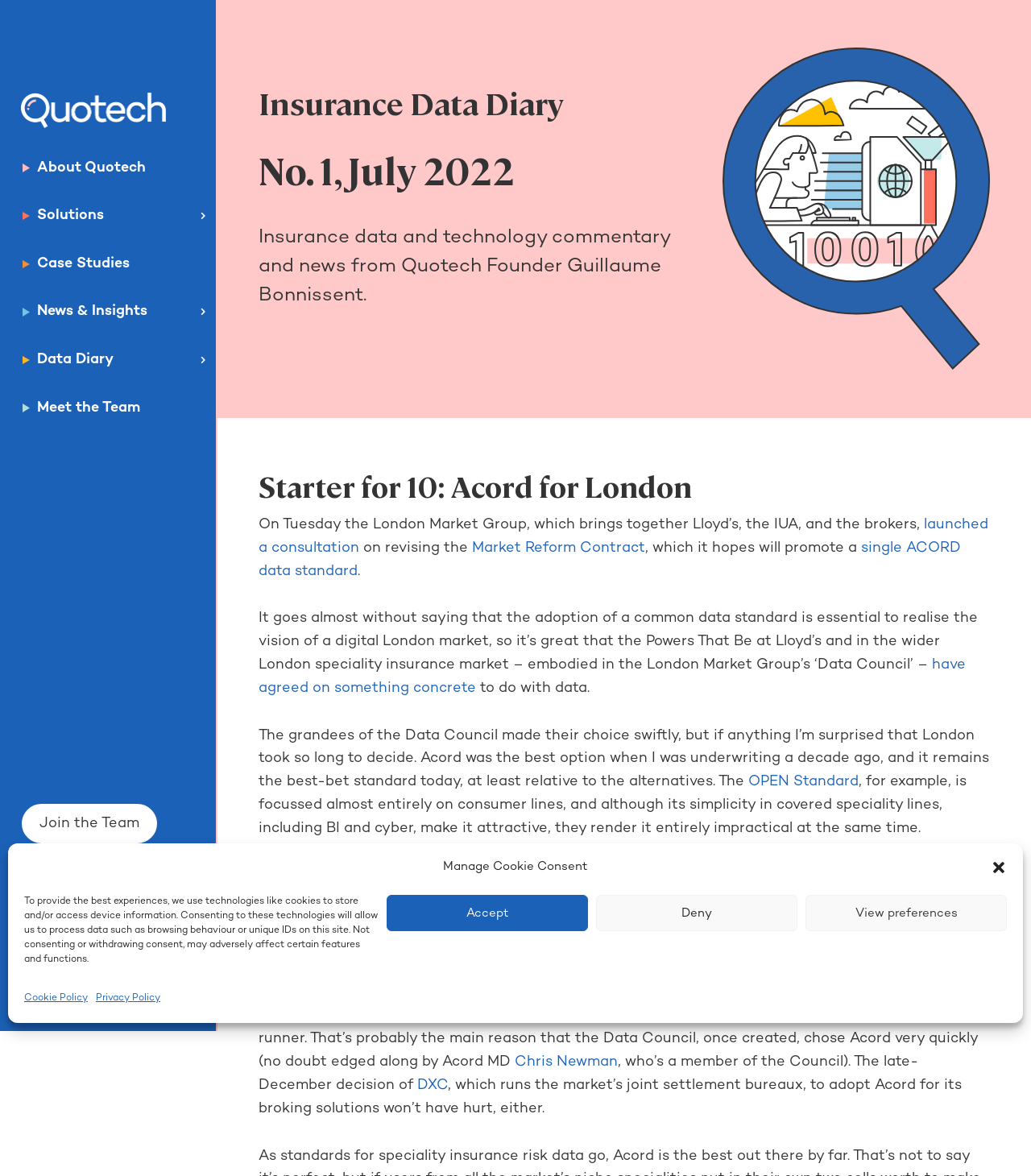Find the bounding box coordinates for the area that must be clicked to perform this action: "Check the News & Insights".

[0.01, 0.252, 0.18, 0.279]